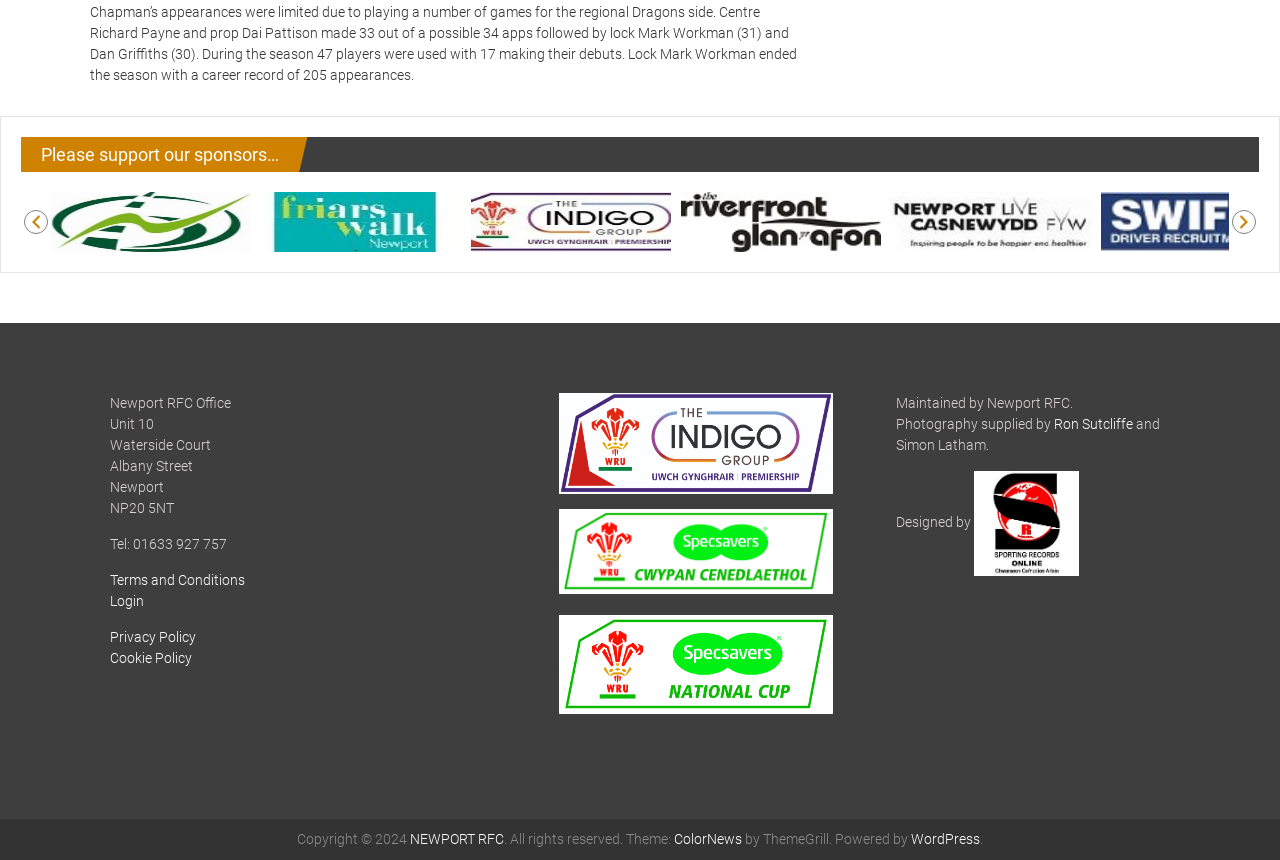Highlight the bounding box coordinates of the region I should click on to meet the following instruction: "Visit the Newport RFC homepage".

[0.32, 0.967, 0.394, 0.985]